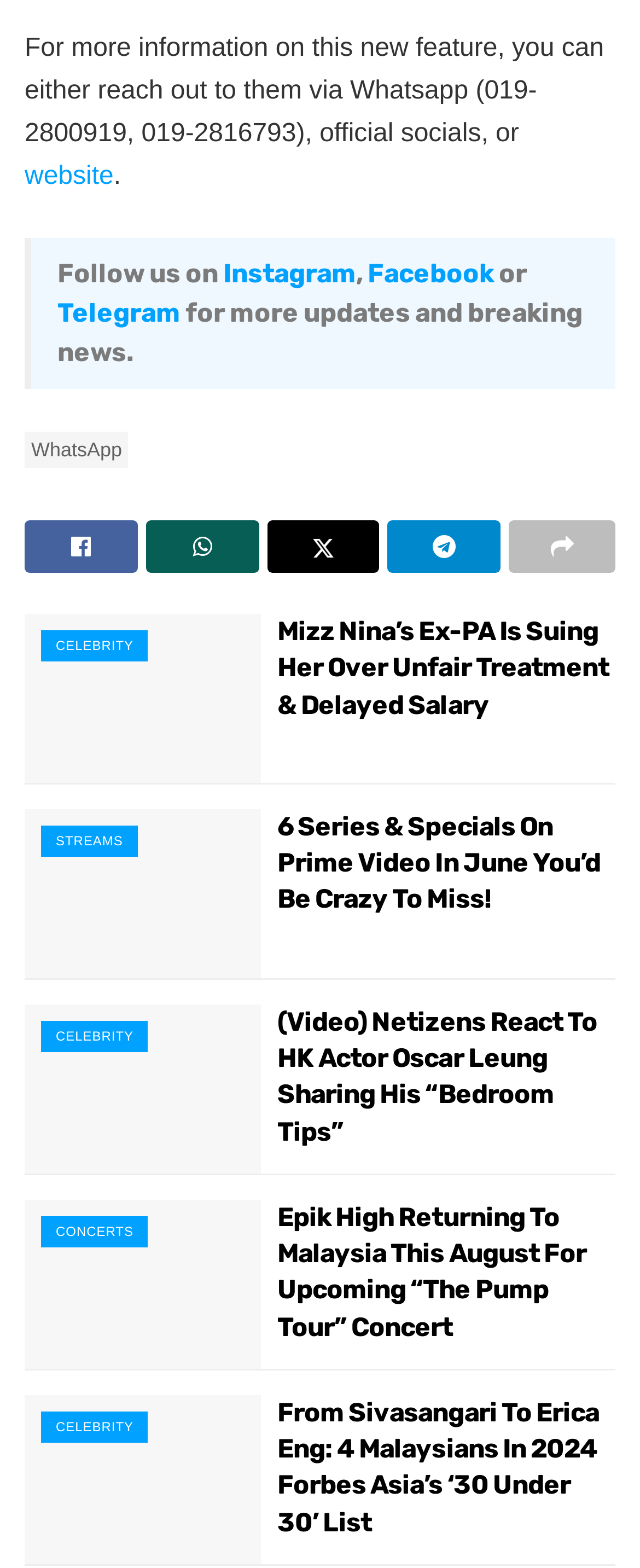Please identify the bounding box coordinates of the element's region that should be clicked to execute the following instruction: "Read more about Mizz Nina’s Ex-PA Is Suing Her Over Unfair Treatment & Delayed Salary". The bounding box coordinates must be four float numbers between 0 and 1, i.e., [left, top, right, bottom].

[0.433, 0.391, 0.962, 0.462]